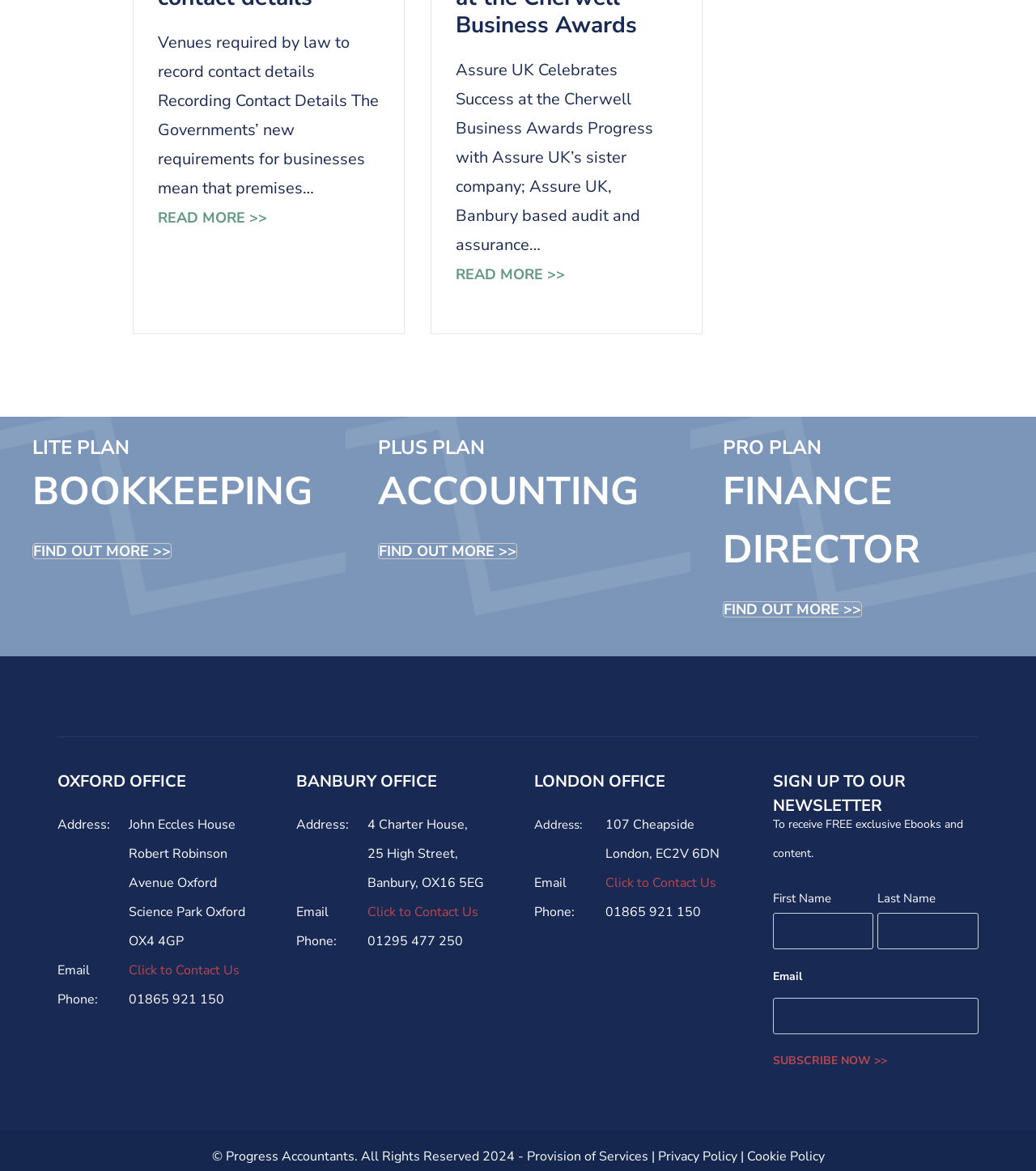Please locate the bounding box coordinates of the element's region that needs to be clicked to follow the instruction: "Click to contact us at Oxford office". The bounding box coordinates should be provided as four float numbers between 0 and 1, i.e., [left, top, right, bottom].

[0.124, 0.821, 0.232, 0.836]